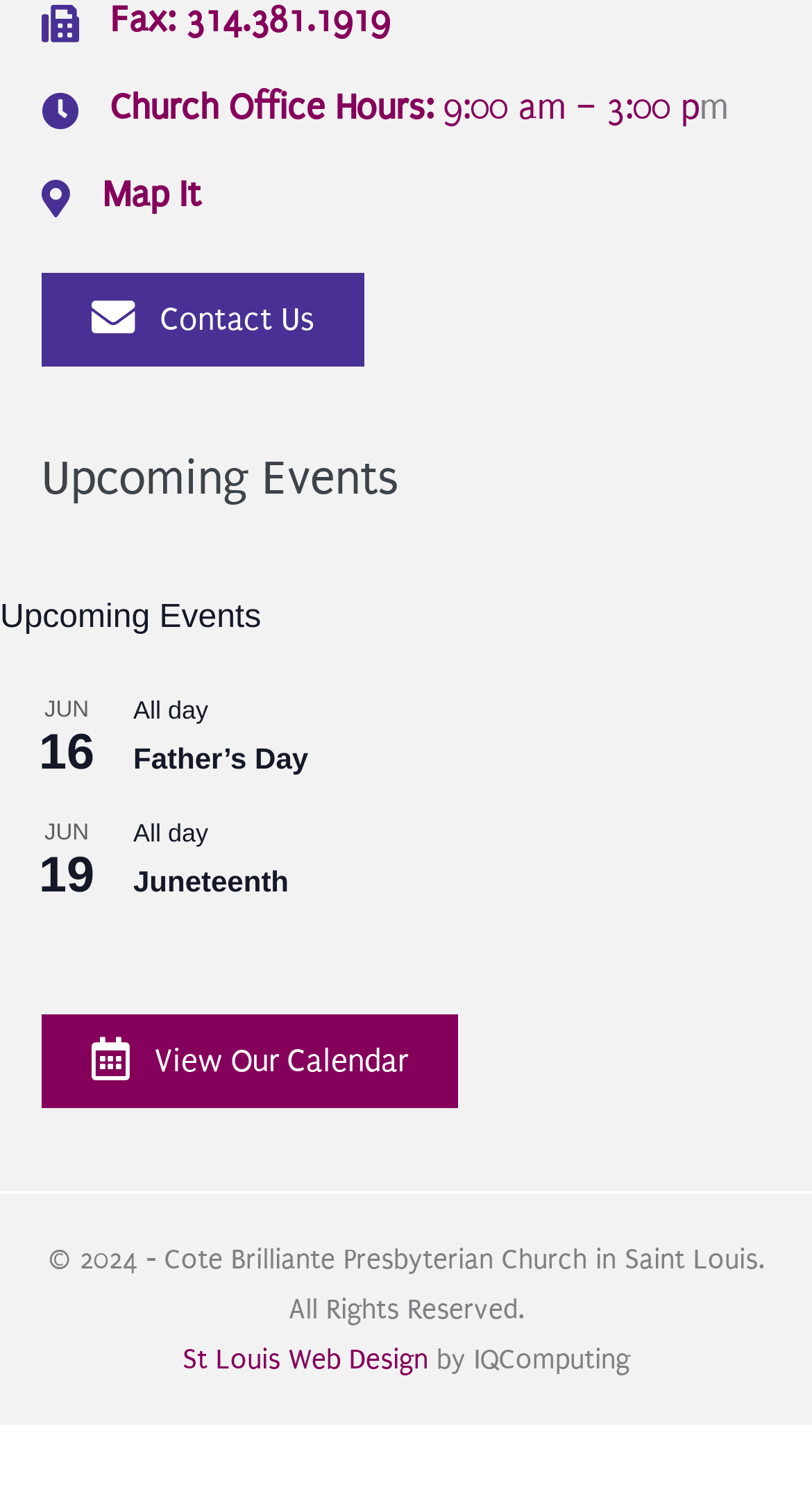Identify the bounding box coordinates for the region of the element that should be clicked to carry out the instruction: "View contact information". The bounding box coordinates should be four float numbers between 0 and 1, i.e., [left, top, right, bottom].

[0.051, 0.181, 0.449, 0.243]